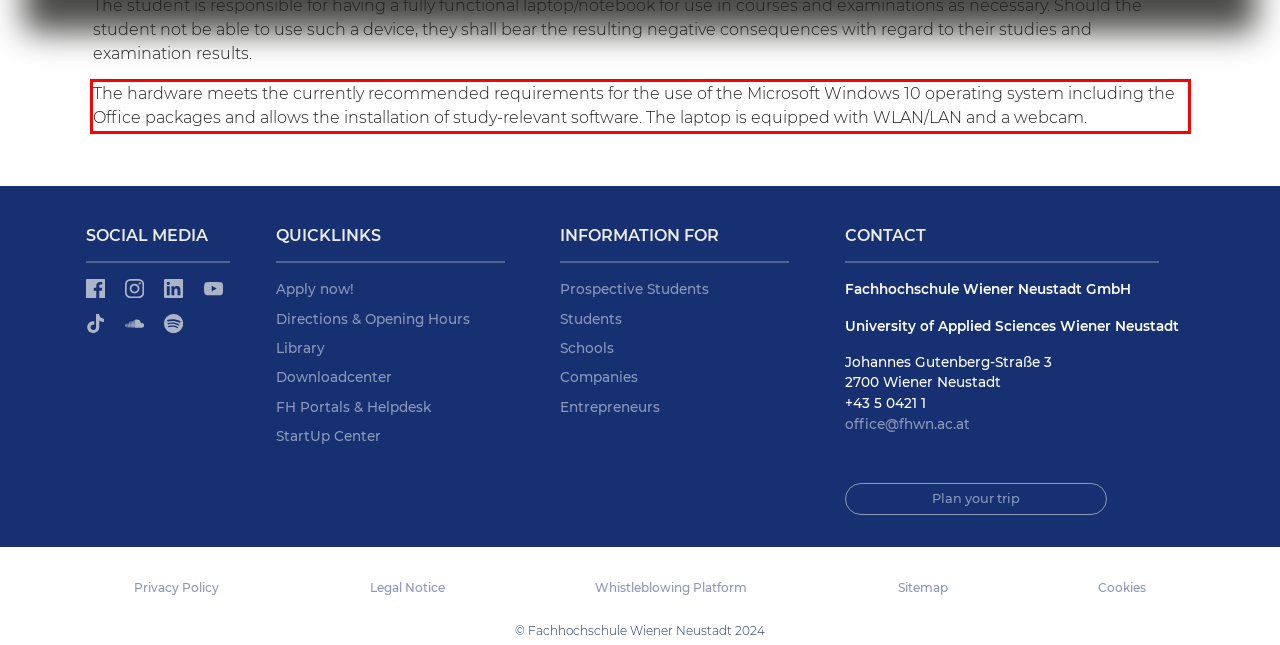You have a screenshot of a webpage with a red bounding box. Use OCR to generate the text contained within this red rectangle.

The hardware meets the currently recommended requirements for the use of the Microsoft Windows 10 operating system including the Office packages and allows the installation of study-relevant software. The laptop is equipped with WLAN/LAN and a webcam.